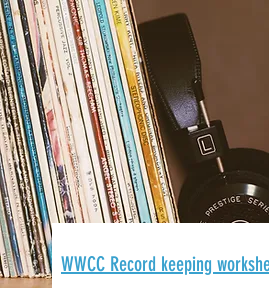Give a comprehensive caption that covers the entire image content.

The image features a collection of vinyl records neatly arranged on a shelf, showcasing their colorful spines that indicate a variety of music genres and artists. Next to the records, a pair of black headphones lies, hinting at a rich listening experience. This setting evokes a sense of nostalgia and passion for music, capturing the joy of exploring different sounds and styles. Prominently displayed below the image is the phrase "WWCC Record keeping worksheet," suggesting a connection to record-keeping practices or documentation related to a specific organizational context. The visual composition effectively blends elements of auditory enjoyment with an organized approach to managing information.